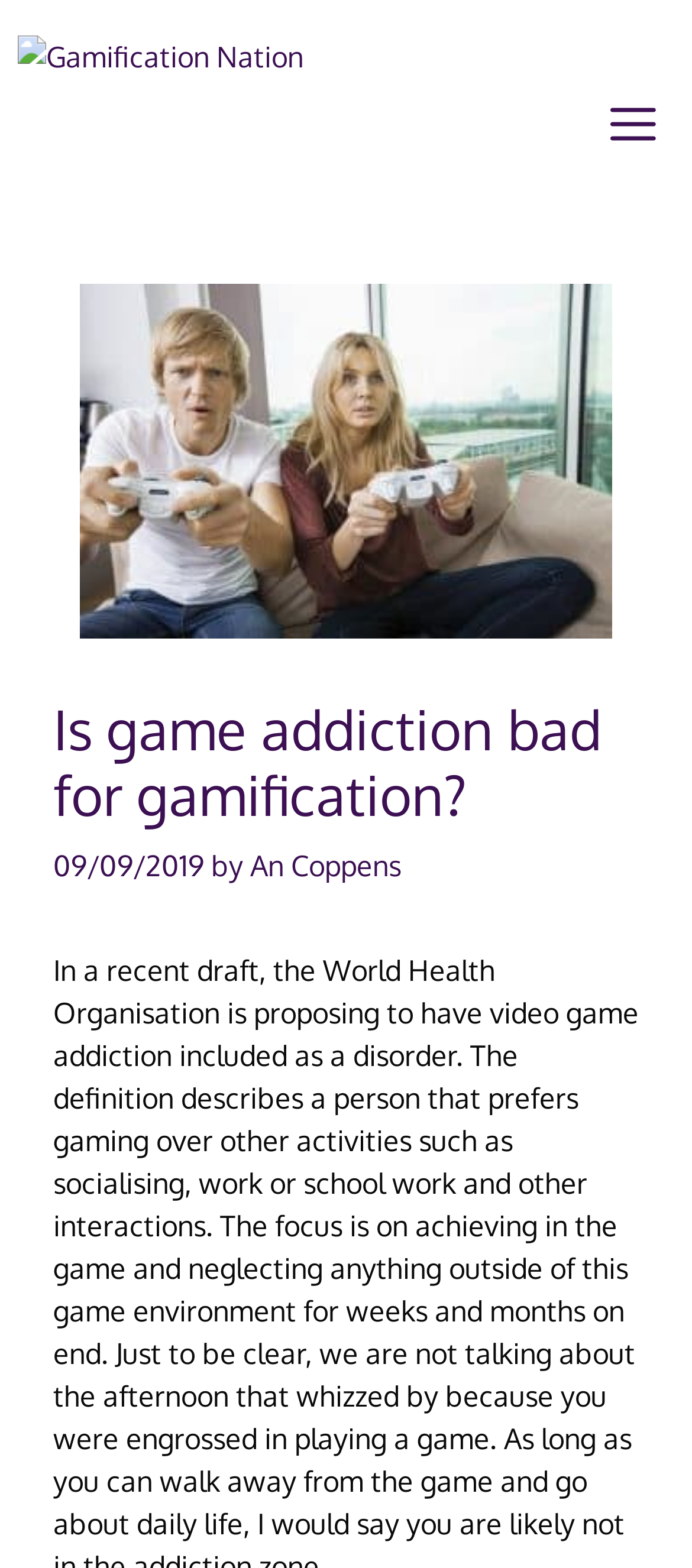Extract the bounding box coordinates of the UI element described by: "Menu". The coordinates should include four float numbers ranging from 0 to 1, e.g., [left, top, right, bottom].

None